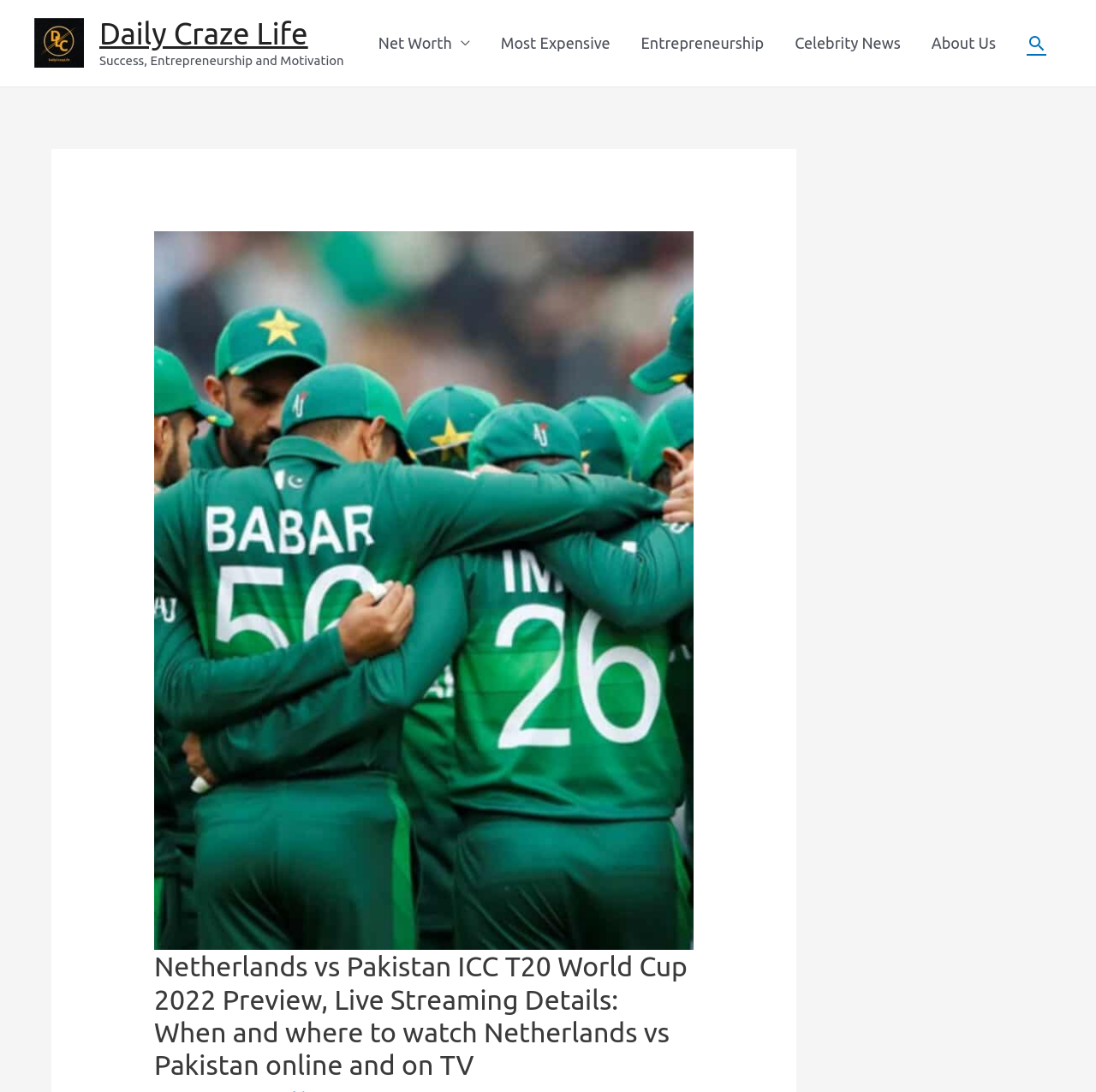Determine the bounding box coordinates of the region I should click to achieve the following instruction: "Visit the Entrepreneurship page". Ensure the bounding box coordinates are four float numbers between 0 and 1, i.e., [left, top, right, bottom].

[0.571, 0.0, 0.711, 0.079]